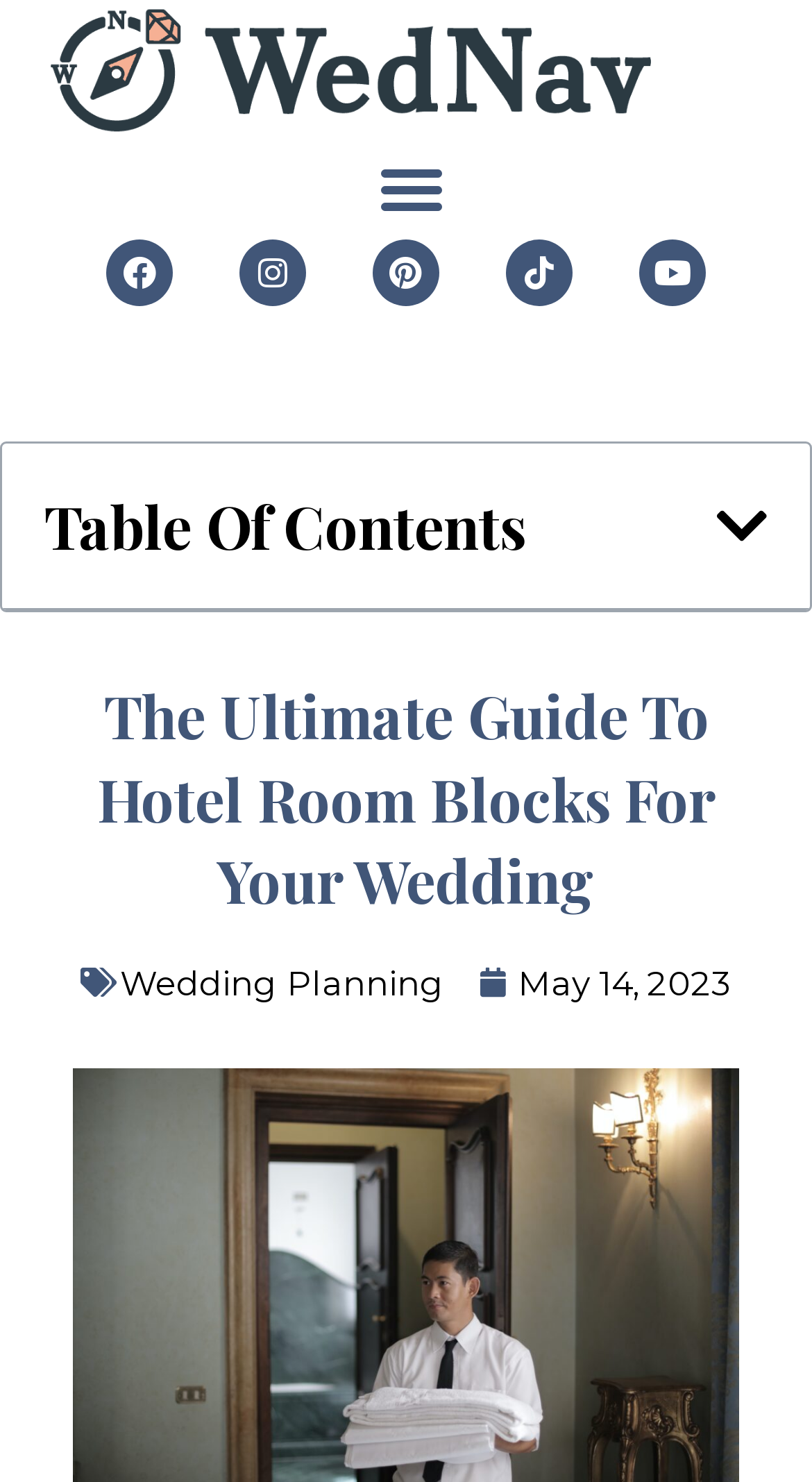Please find the bounding box coordinates of the element's region to be clicked to carry out this instruction: "Click the menu toggle button".

[0.445, 0.094, 0.568, 0.162]